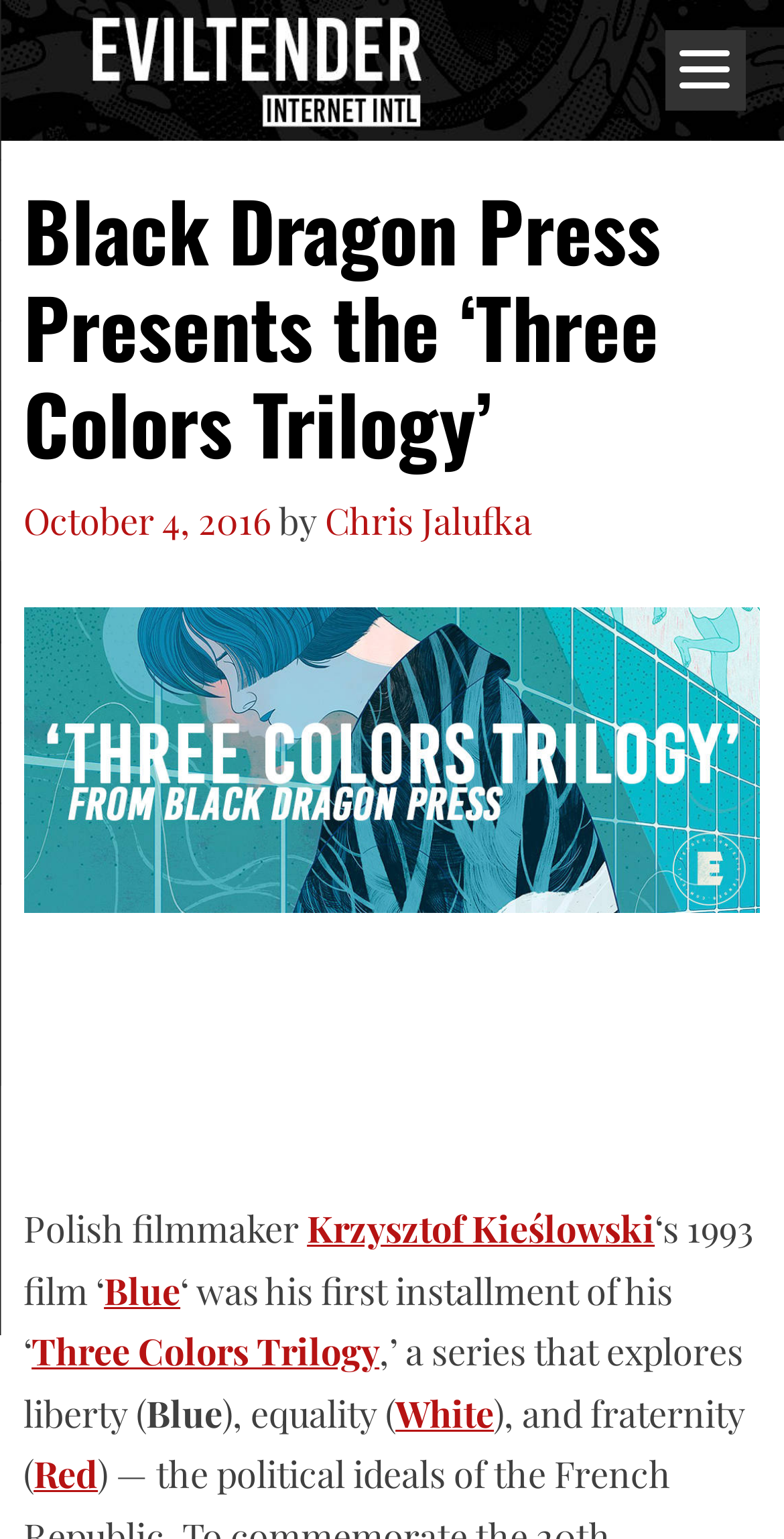Who wrote the article about the Three Colors Trilogy?
Based on the visual, give a brief answer using one word or a short phrase.

Chris Jalufka